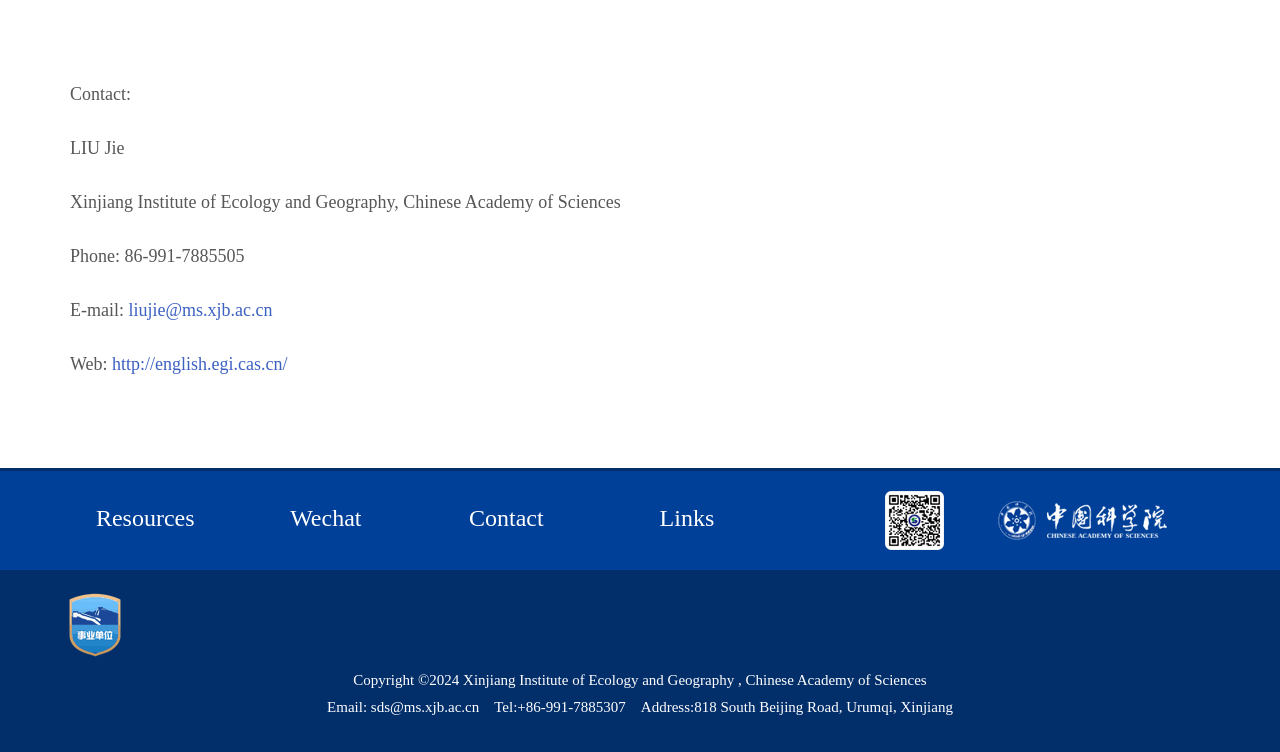What is the name of the person listed as contact?
Provide an in-depth and detailed explanation in response to the question.

The contact information is listed at the top of the webpage, and the name 'LIU Jie' is mentioned as the contact person.